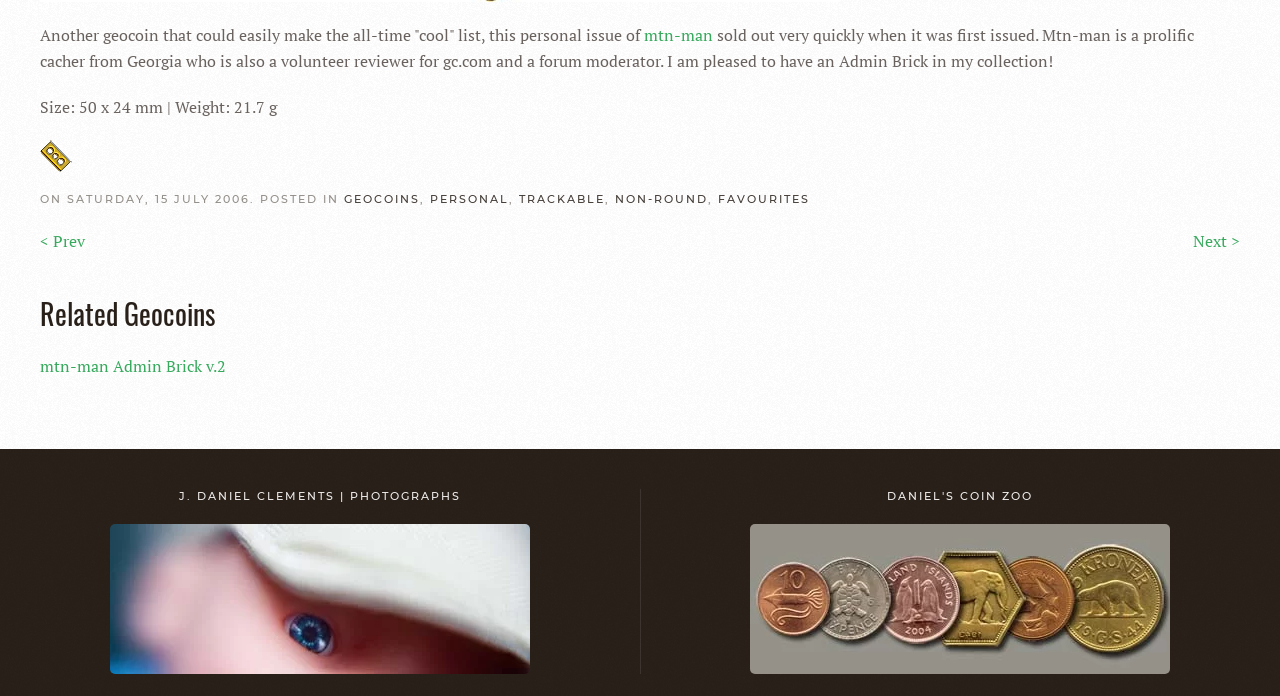Given the element description, predict the bounding box coordinates in the format (top-left x, top-left y, bottom-right x, bottom-right y). Make sure all values are between 0 and 1. Here is the element description: mtn-man Admin Brick v.2

[0.031, 0.51, 0.177, 0.541]